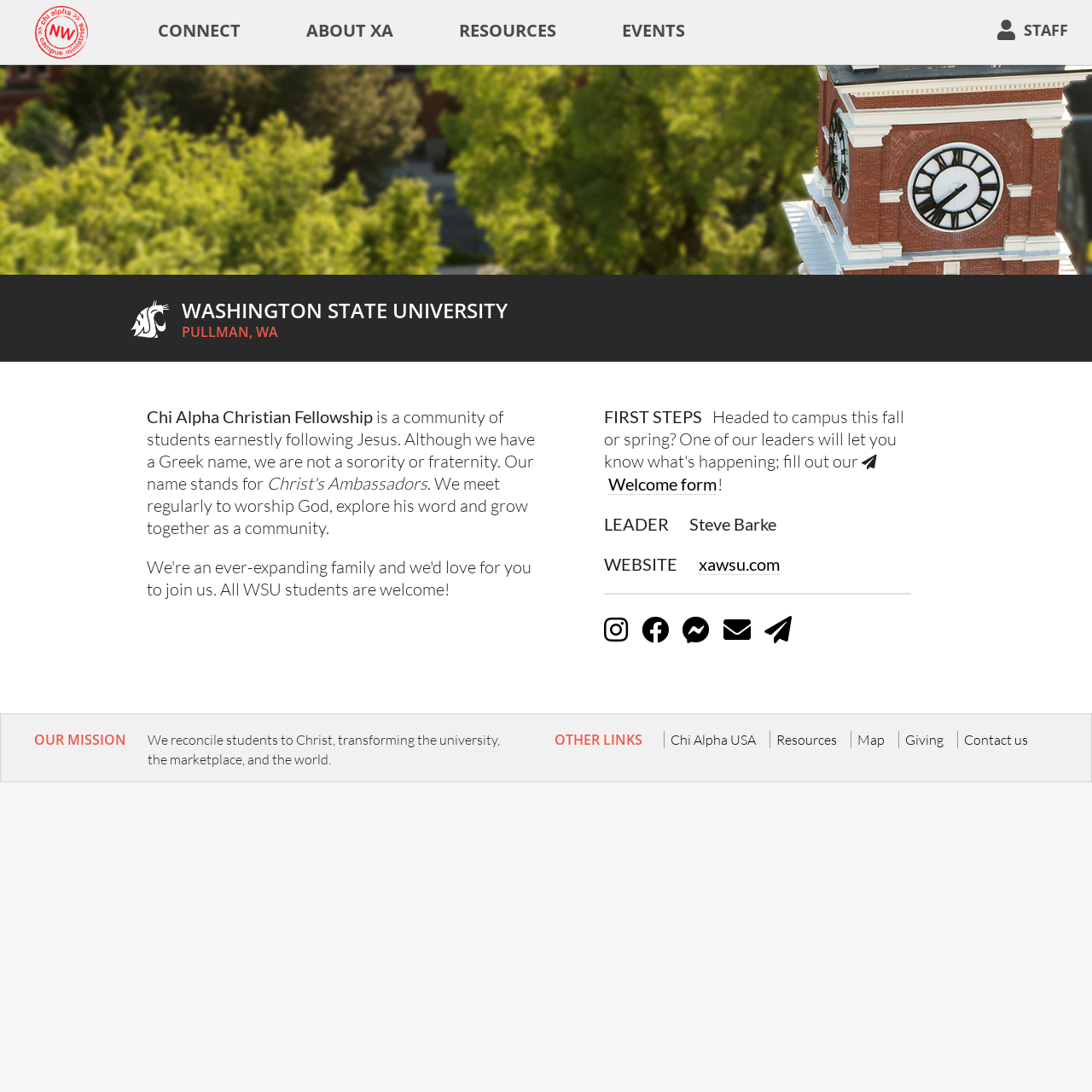Find the UI element described as: "Pages" and predict its bounding box coordinates. Ensure the coordinates are four float numbers between 0 and 1, [left, top, right, bottom].

None